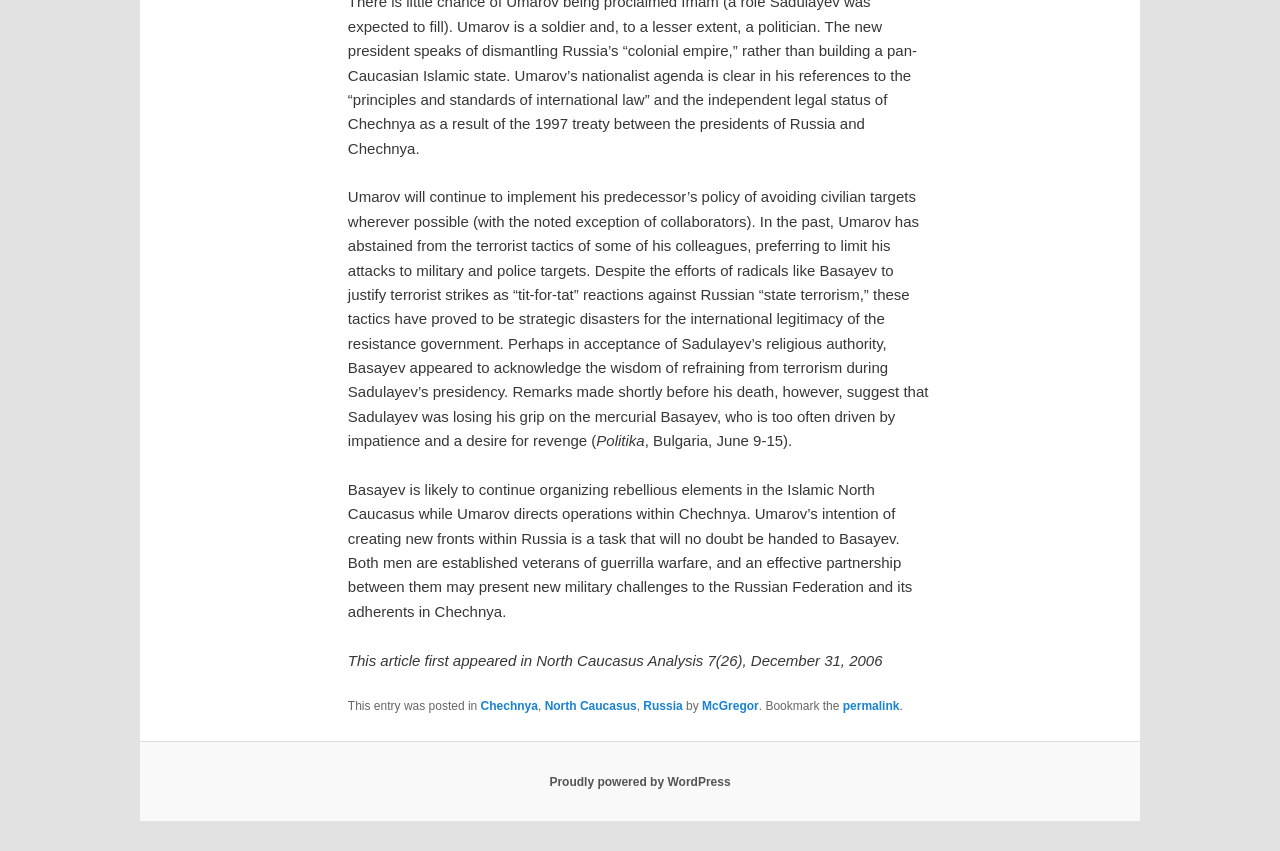What is the name of the software powering the website?
Give a single word or phrase as your answer by examining the image.

WordPress